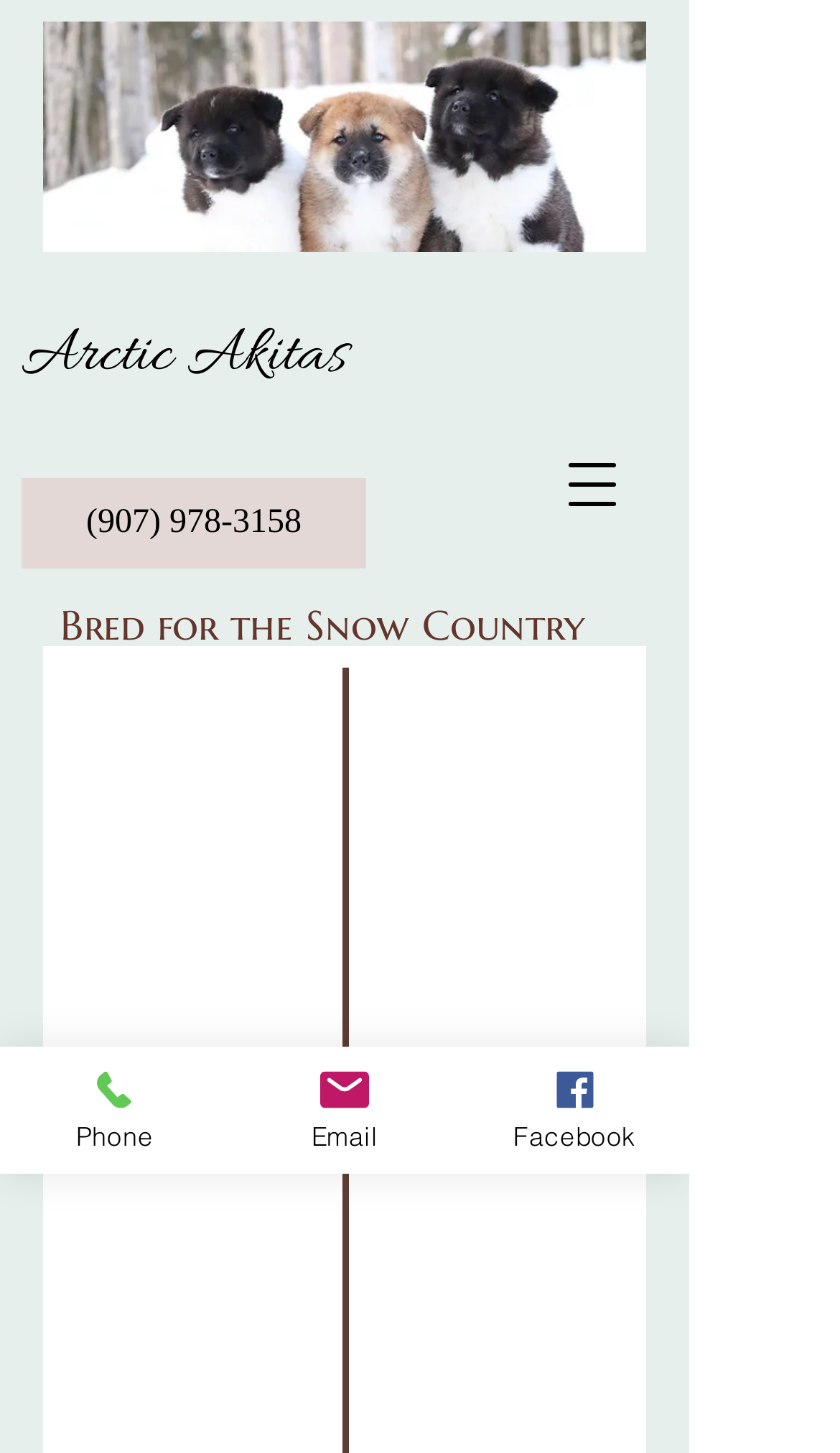Find and provide the bounding box coordinates for the UI element described here: "(907) 978-3158". The coordinates should be given as four float numbers between 0 and 1: [left, top, right, bottom].

[0.026, 0.329, 0.436, 0.391]